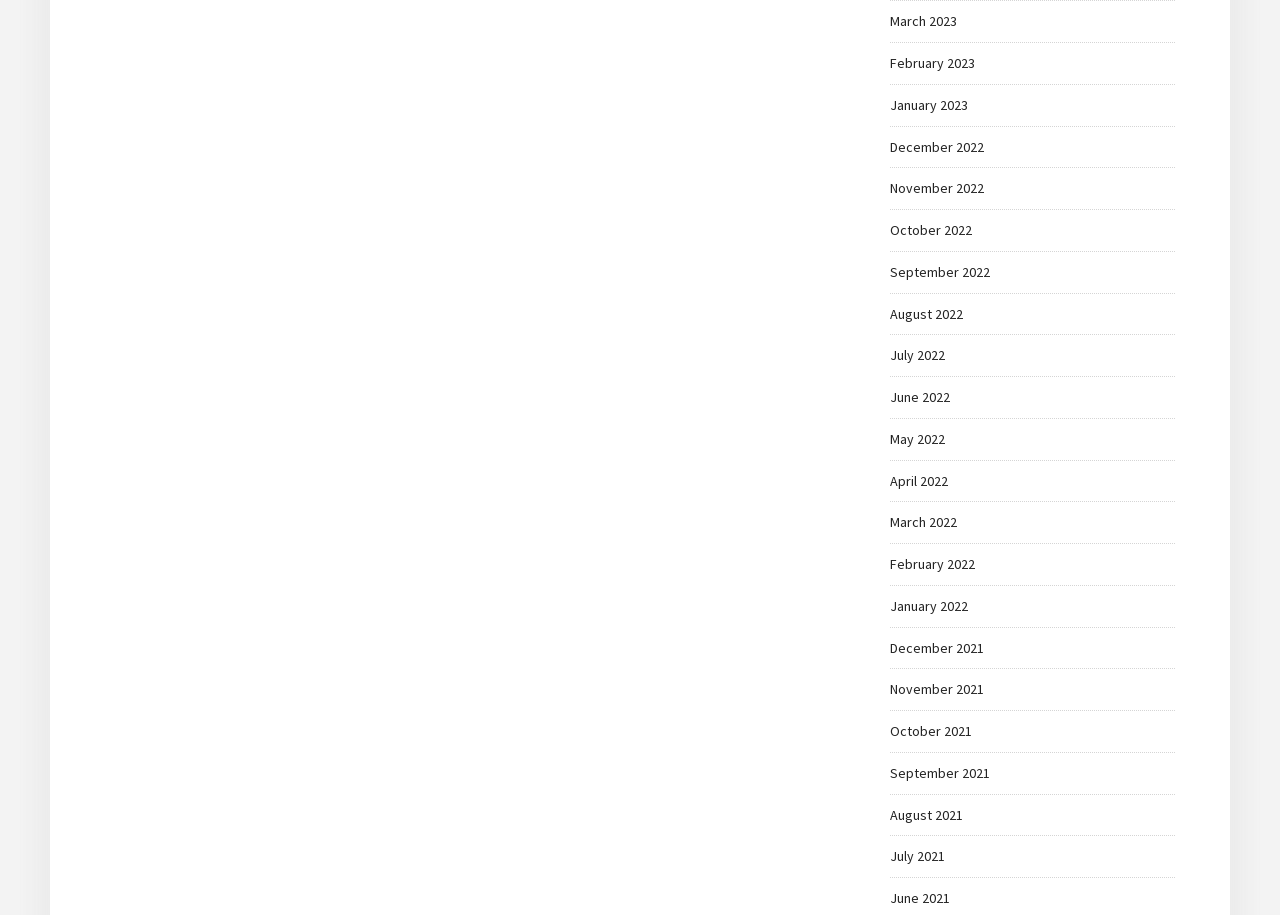Please specify the coordinates of the bounding box for the element that should be clicked to carry out this instruction: "go to February 2022". The coordinates must be four float numbers between 0 and 1, formatted as [left, top, right, bottom].

[0.695, 0.607, 0.762, 0.626]